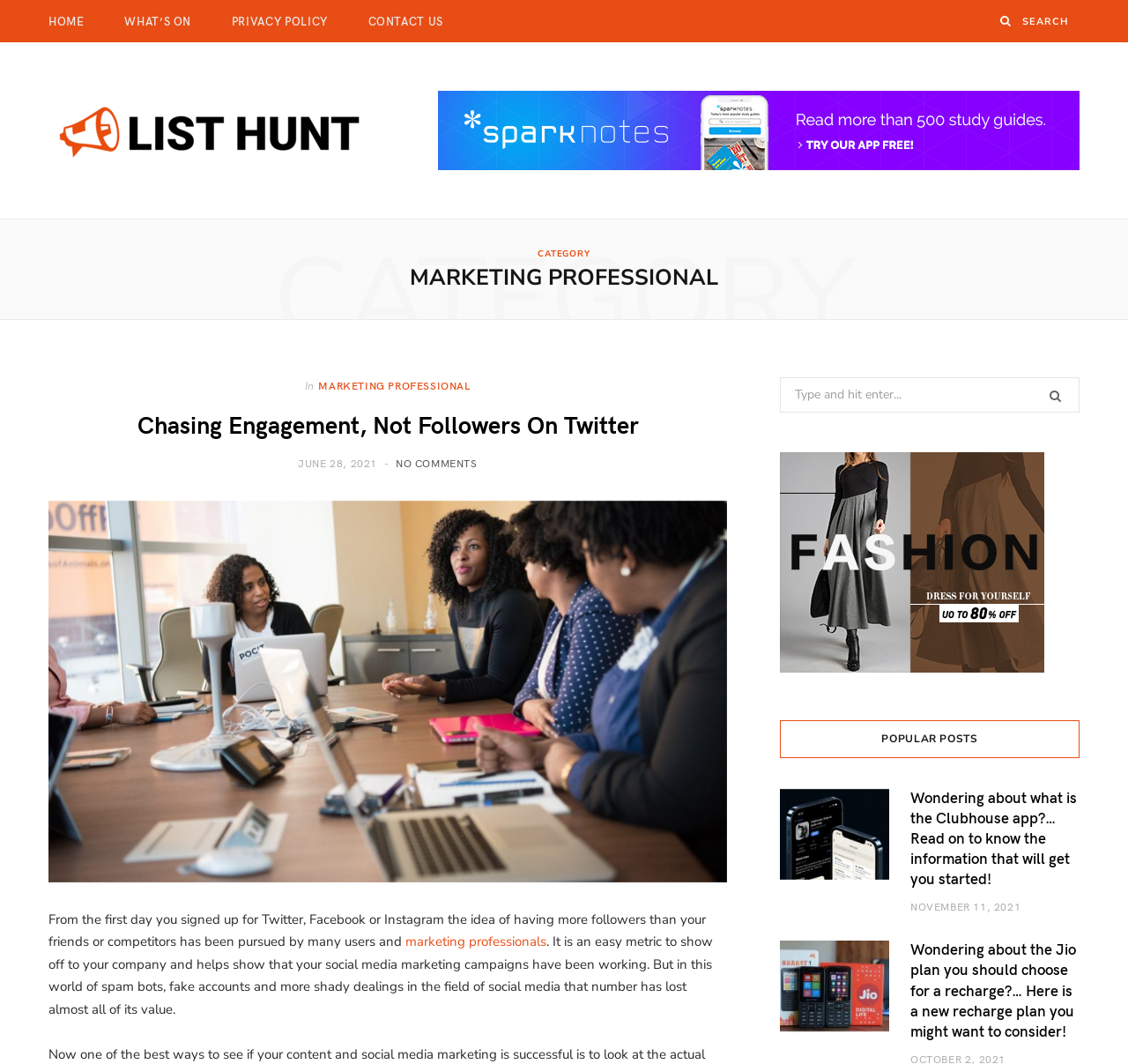Find the bounding box coordinates of the clickable region needed to perform the following instruction: "Check the JIO plan article". The coordinates should be provided as four float numbers between 0 and 1, i.e., [left, top, right, bottom].

[0.807, 0.883, 0.957, 0.978]